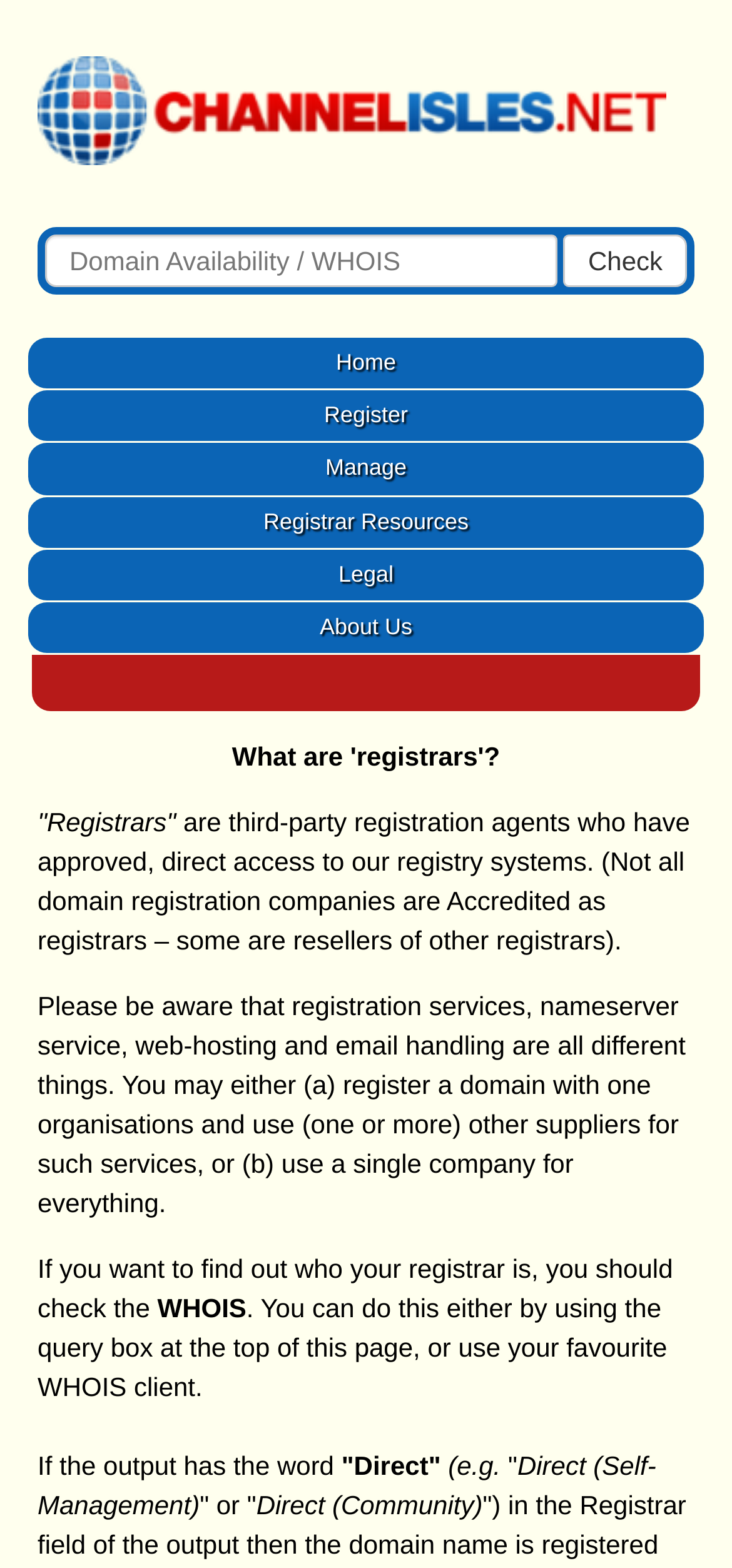Identify the bounding box coordinates of the area that should be clicked in order to complete the given instruction: "Visit the Shanghai Jiahui Optical Instrument Co.,Ltd website". The bounding box coordinates should be four float numbers between 0 and 1, i.e., [left, top, right, bottom].

None